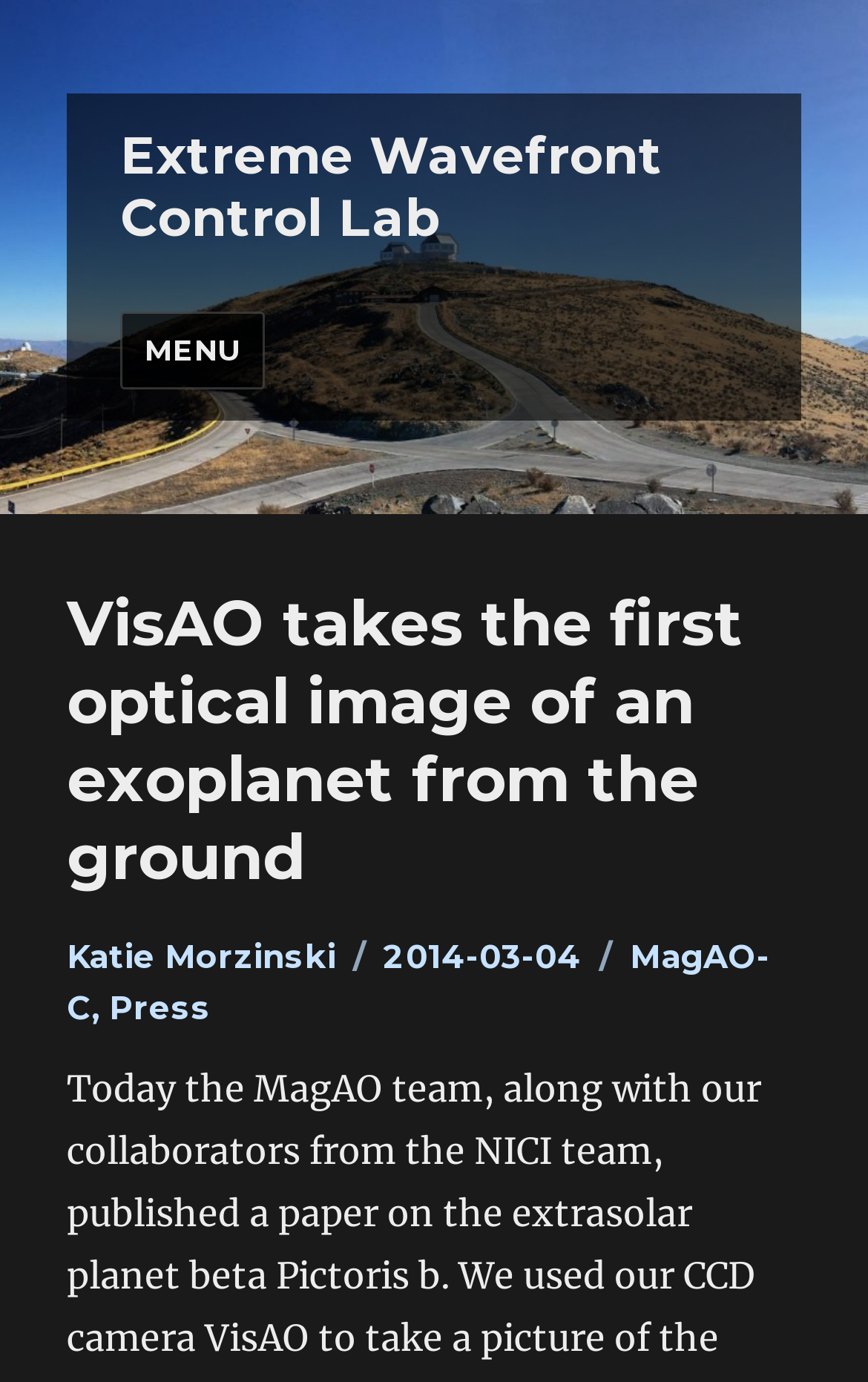When was the article posted?
From the image, provide a succinct answer in one word or a short phrase.

2014-03-04